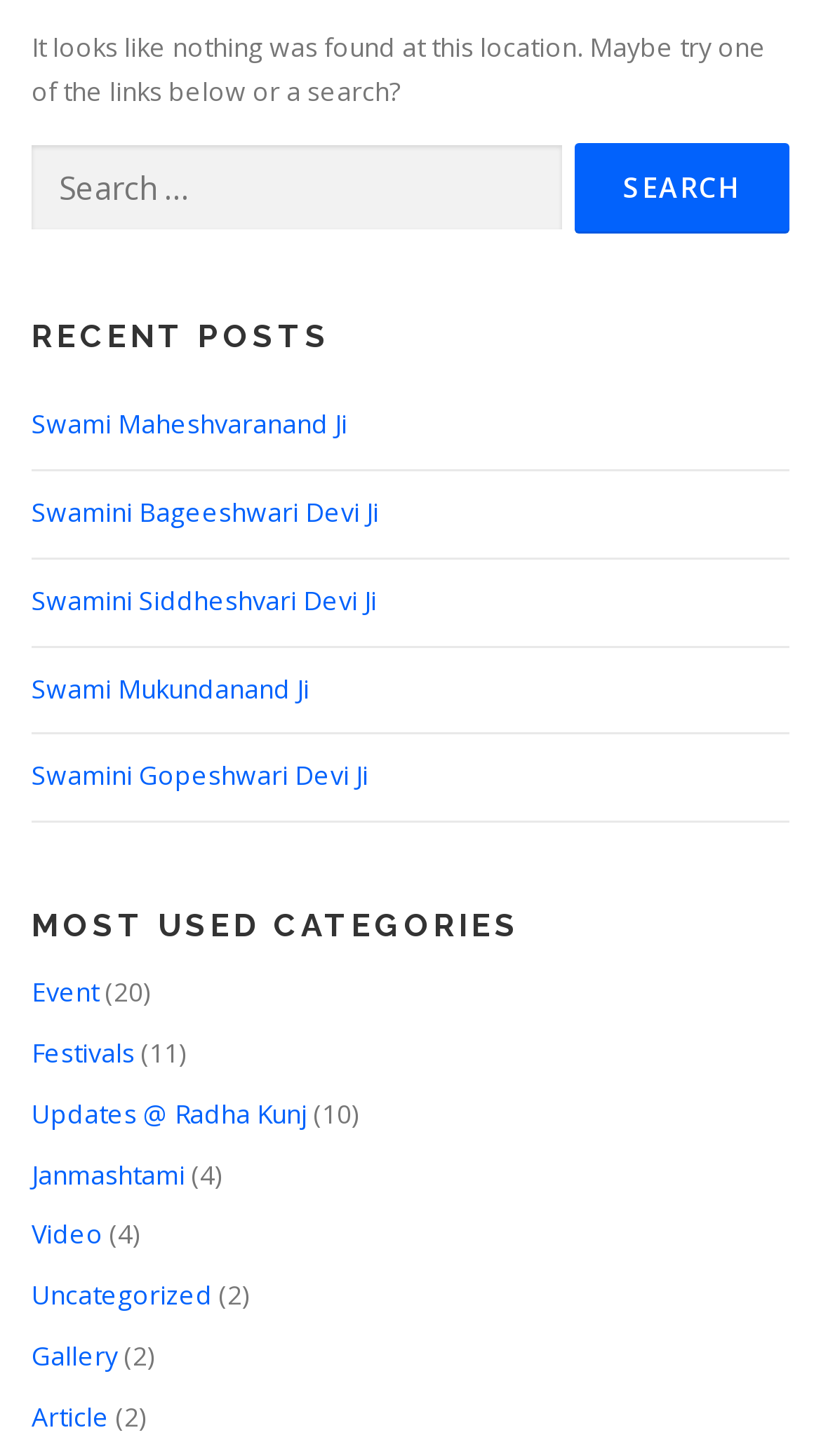Identify the bounding box coordinates for the UI element mentioned here: "Media". Provide the coordinates as four float values between 0 and 1, i.e., [left, top, right, bottom].

[0.336, 0.043, 0.5, 0.305]